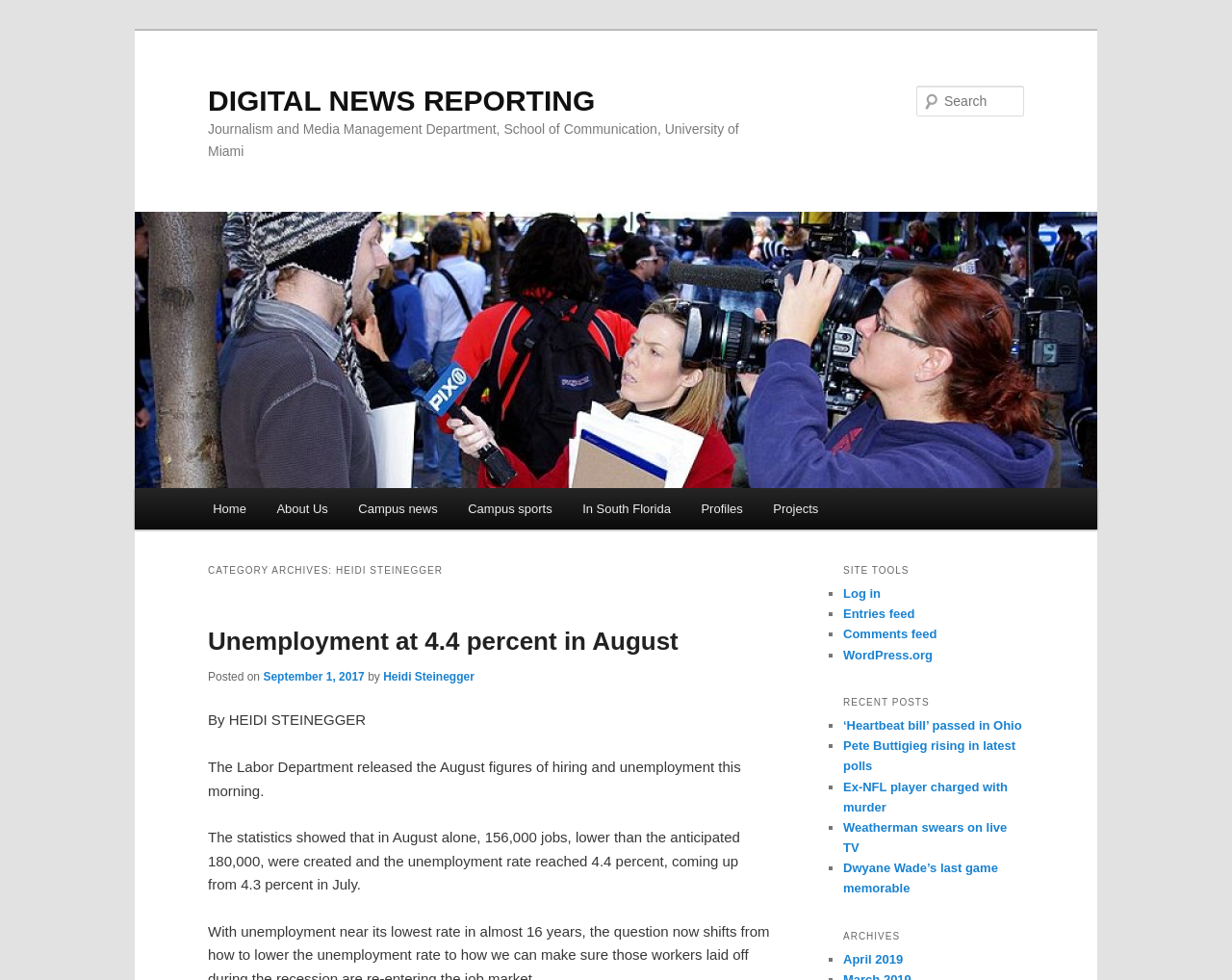Identify the bounding box coordinates for the region of the element that should be clicked to carry out the instruction: "Log in to the website". The bounding box coordinates should be four float numbers between 0 and 1, i.e., [left, top, right, bottom].

[0.684, 0.598, 0.715, 0.613]